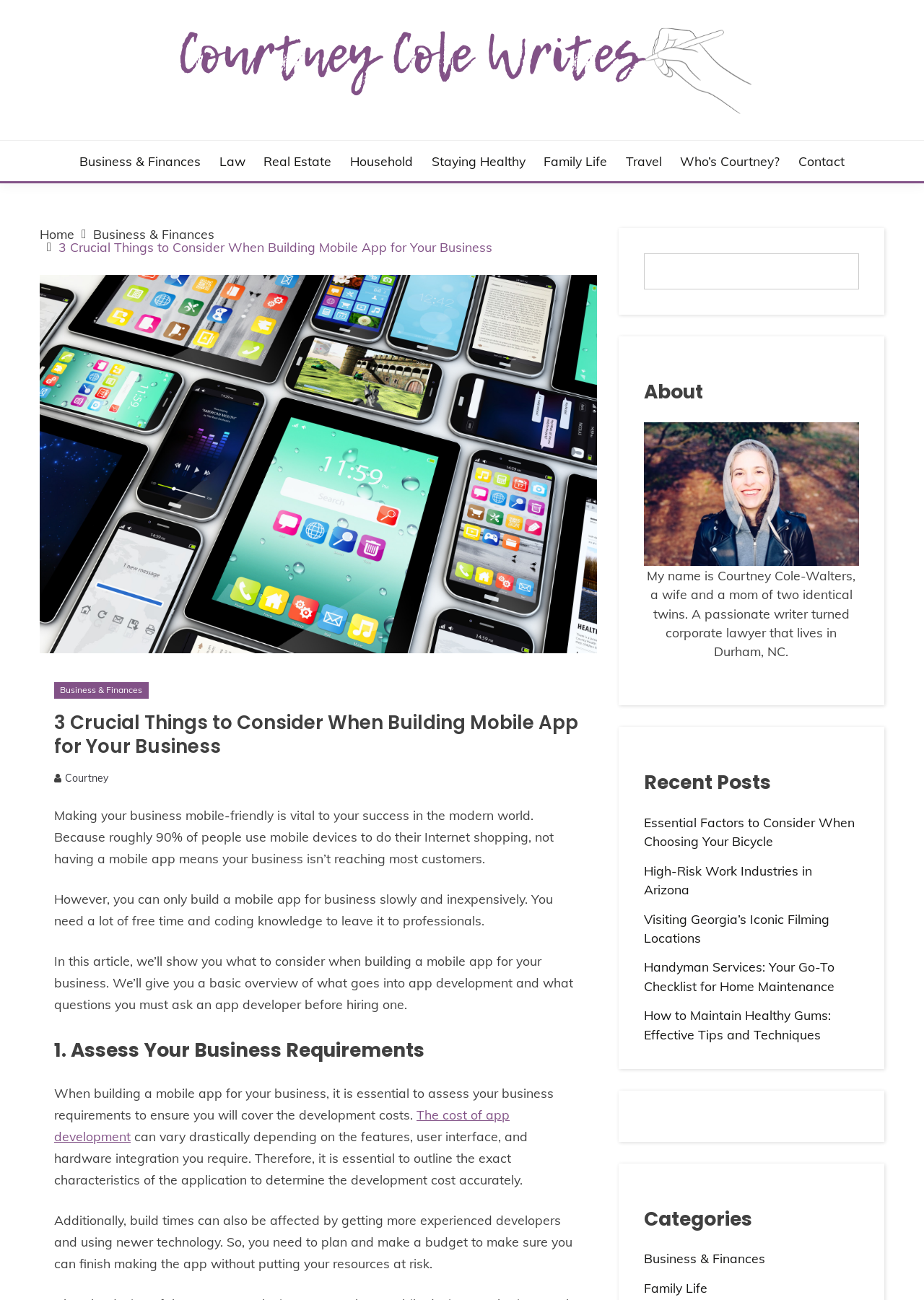What is the author's name?
From the image, respond with a single word or phrase.

Courtney Cole-Walters